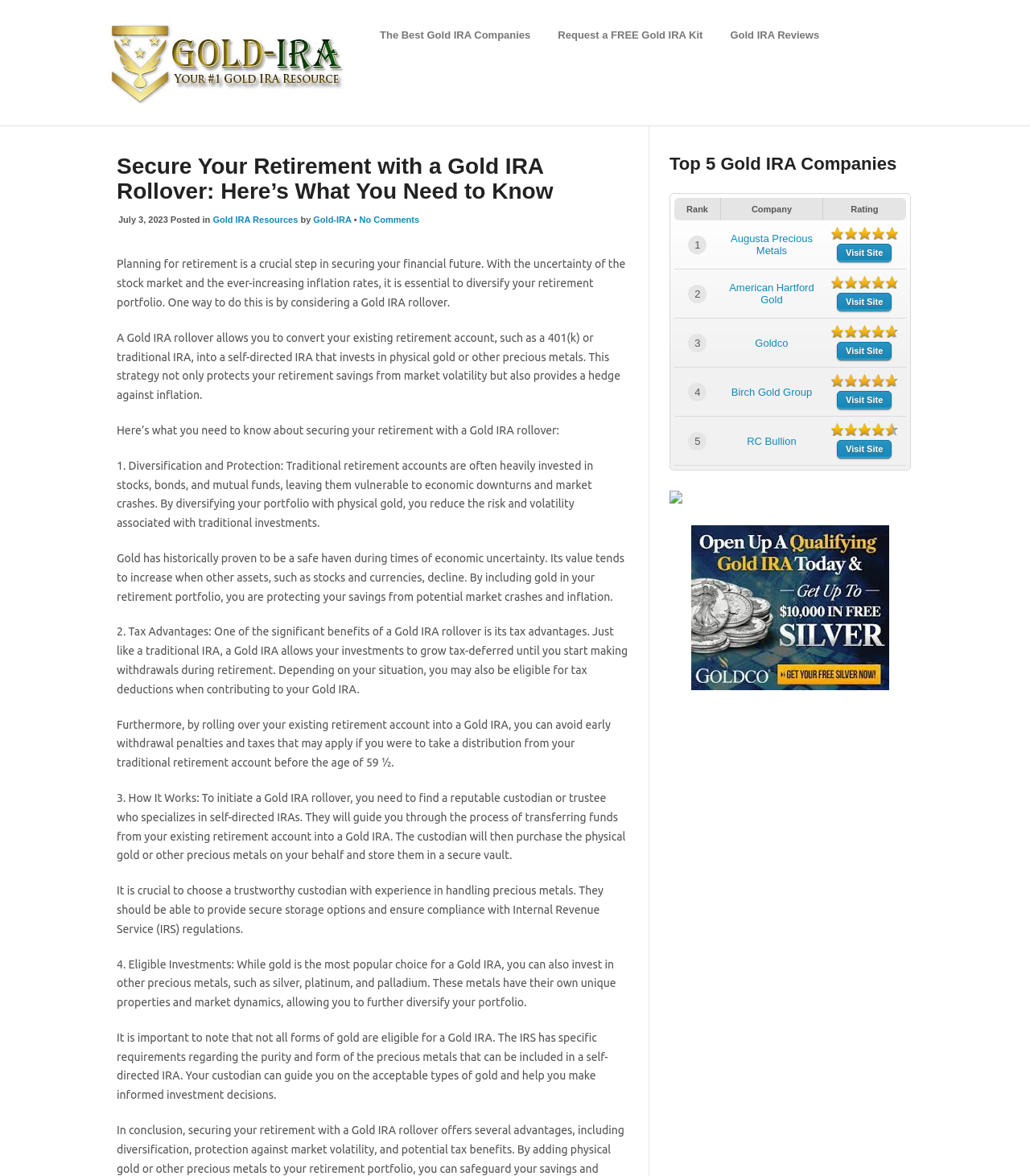Summarize the contents and layout of the webpage in detail.

This webpage is about securing one's retirement with a Gold IRA rollover. At the top, there is a header section with a link to "The Best Gold IRA's | Gold-IRA.info" and an image with the same text. Below this, there are two prominent links: "The Best Gold IRA Companies" and "Request a FREE Gold IRA Kit".

The main content of the page is divided into sections. The first section has a heading "Secure Your Retirement with a Gold IRA Rollover: Here's What You Need to Know" and provides an introduction to the importance of planning for retirement and diversifying one's portfolio with a Gold IRA rollover. This section also includes a brief overview of the benefits of a Gold IRA rollover, including tax advantages and protection from market volatility.

The next section is a list of four points, each explaining a different aspect of a Gold IRA rollover. The points are: "Diversification and Protection", "Tax Advantages", "How It Works", and "Eligible Investments". Each point is explained in detail, with text that discusses the benefits and process of a Gold IRA rollover.

Below this section, there is a table with a heading "Top 5 Gold IRA Companies". The table has five rows, each representing a different company, with columns for "Rank", "Company", and "Rating". Each company name is a link, and there is also a "Visit Site" link for each company.

To the right of the table, there is a complementary section with an image and a link. At the bottom of the page, there is a figure with a link.

Overall, the webpage is focused on providing information and resources for individuals interested in securing their retirement with a Gold IRA rollover.